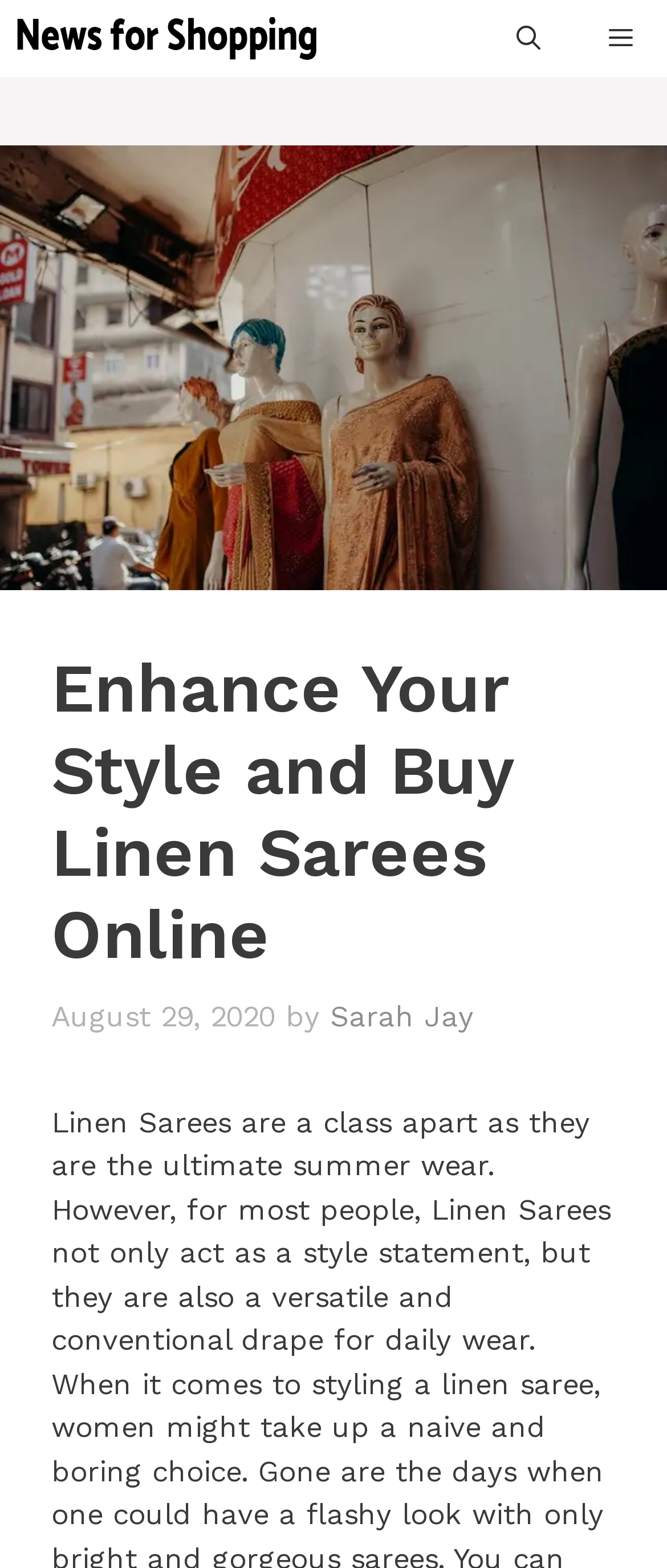Locate the bounding box for the described UI element: "aria-label="Open search"". Ensure the coordinates are four float numbers between 0 and 1, formatted as [left, top, right, bottom].

[0.723, 0.0, 0.862, 0.049]